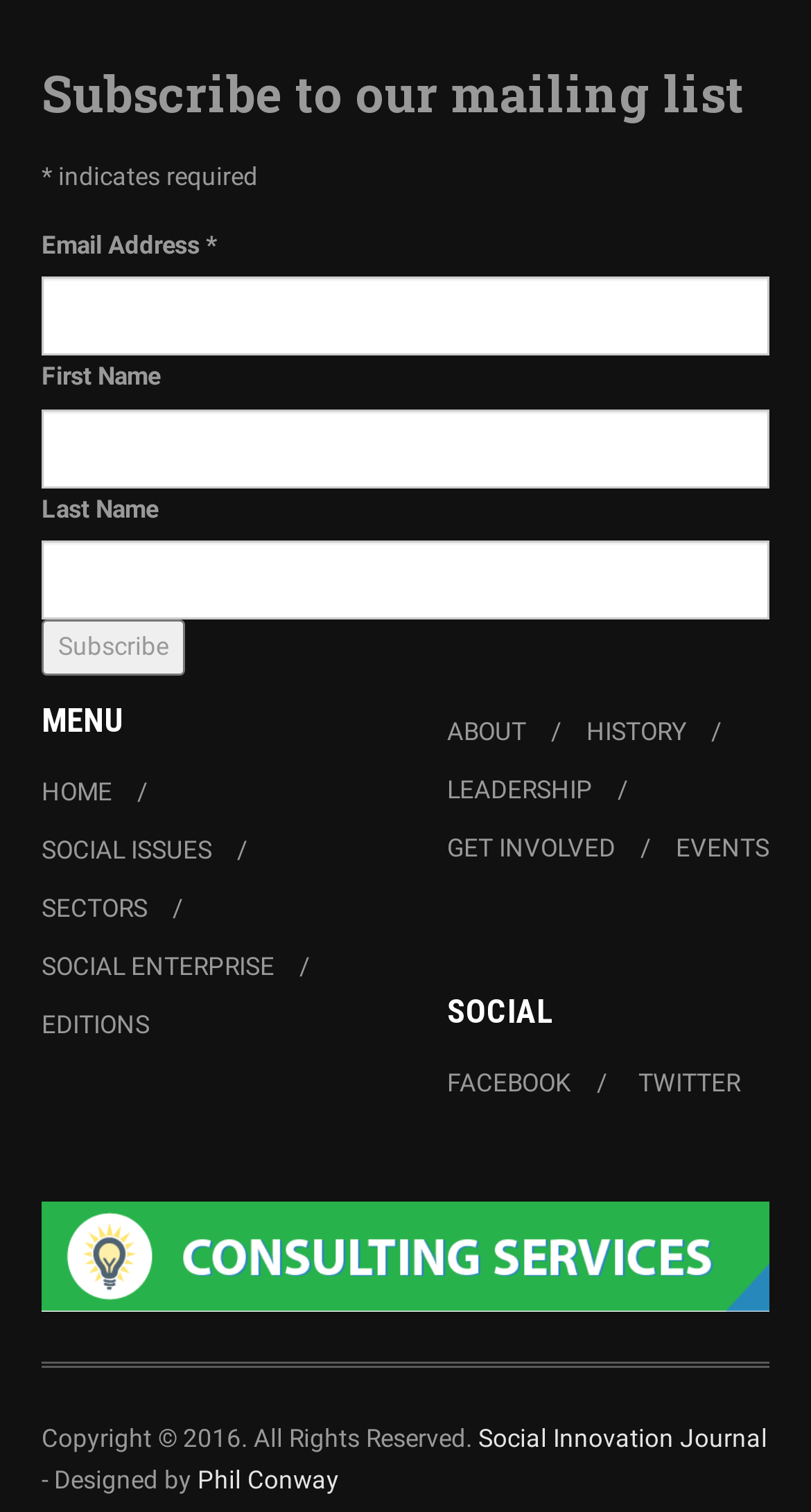How many links are there in the MENU section?
Can you provide an in-depth and detailed response to the question?

The MENU section has links to HOME, SOCIAL ISSUES, SECTORS, SOCIAL ENTERPRISE, EDITIONS, and ABOUT. Therefore, there are 6 links in the MENU section.